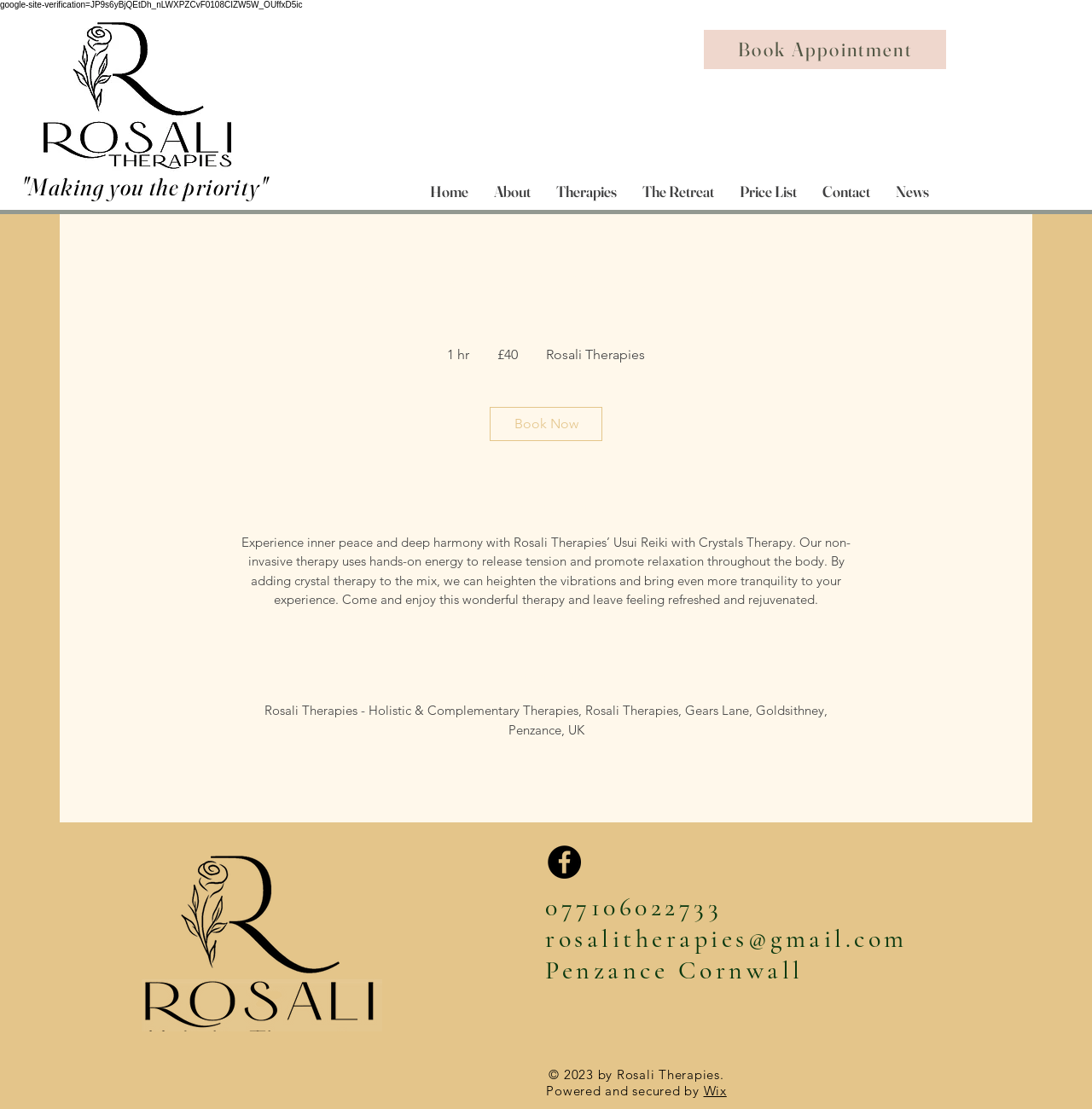Respond to the following question with a brief word or phrase:
How much does the Usui Reiki with Crystals Therapy cost?

40 British pounds